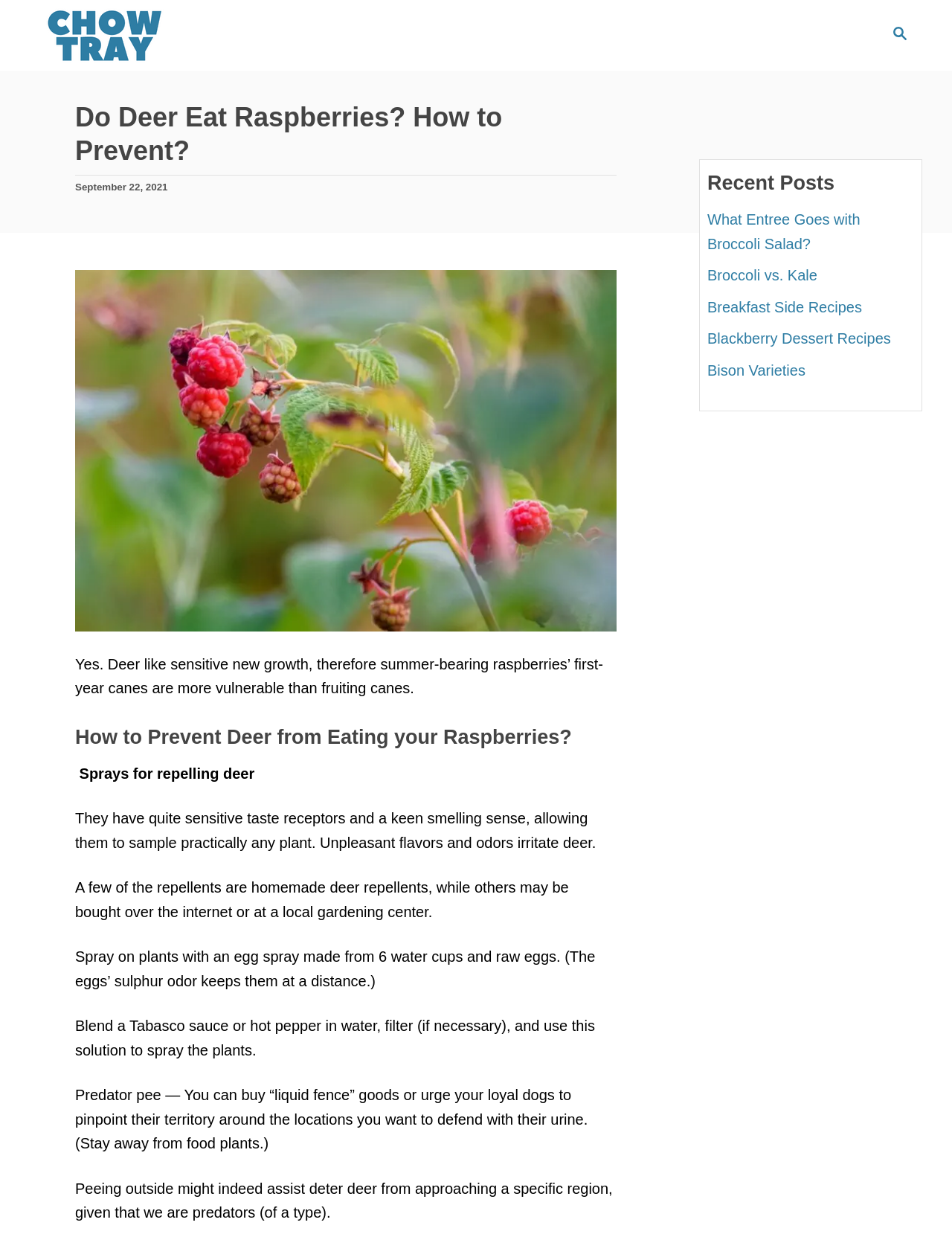What is the name of the website?
Answer the question with a detailed and thorough explanation.

The name of the website is ChowTray, which is mentioned in the top-left corner of the webpage and is also the text of the link at the top of the webpage.